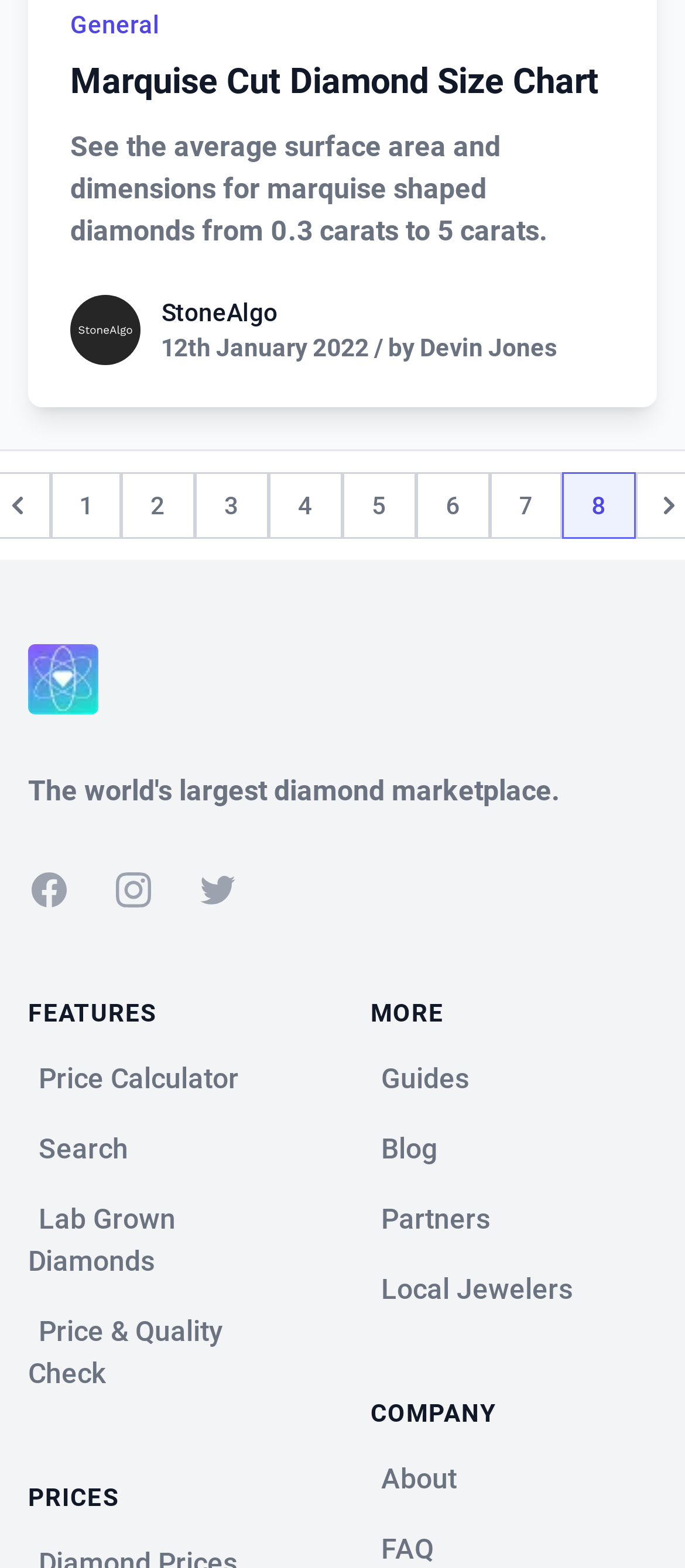Please specify the bounding box coordinates of the region to click in order to perform the following instruction: "Read the 'Guides'".

[0.541, 0.673, 0.7, 0.703]